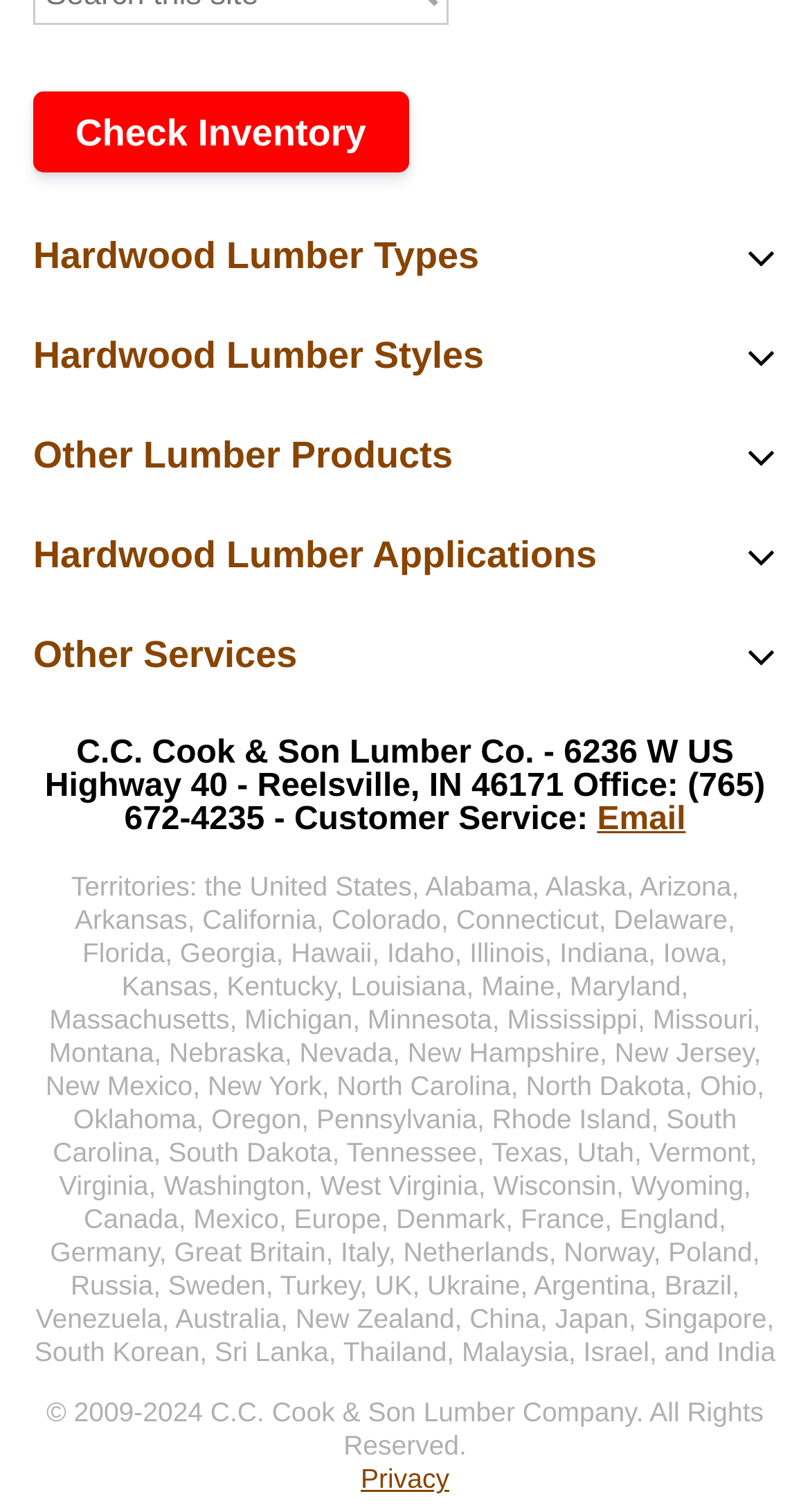What is the year range in the copyright notice?
Based on the image content, provide your answer in one word or a short phrase.

2009-2024